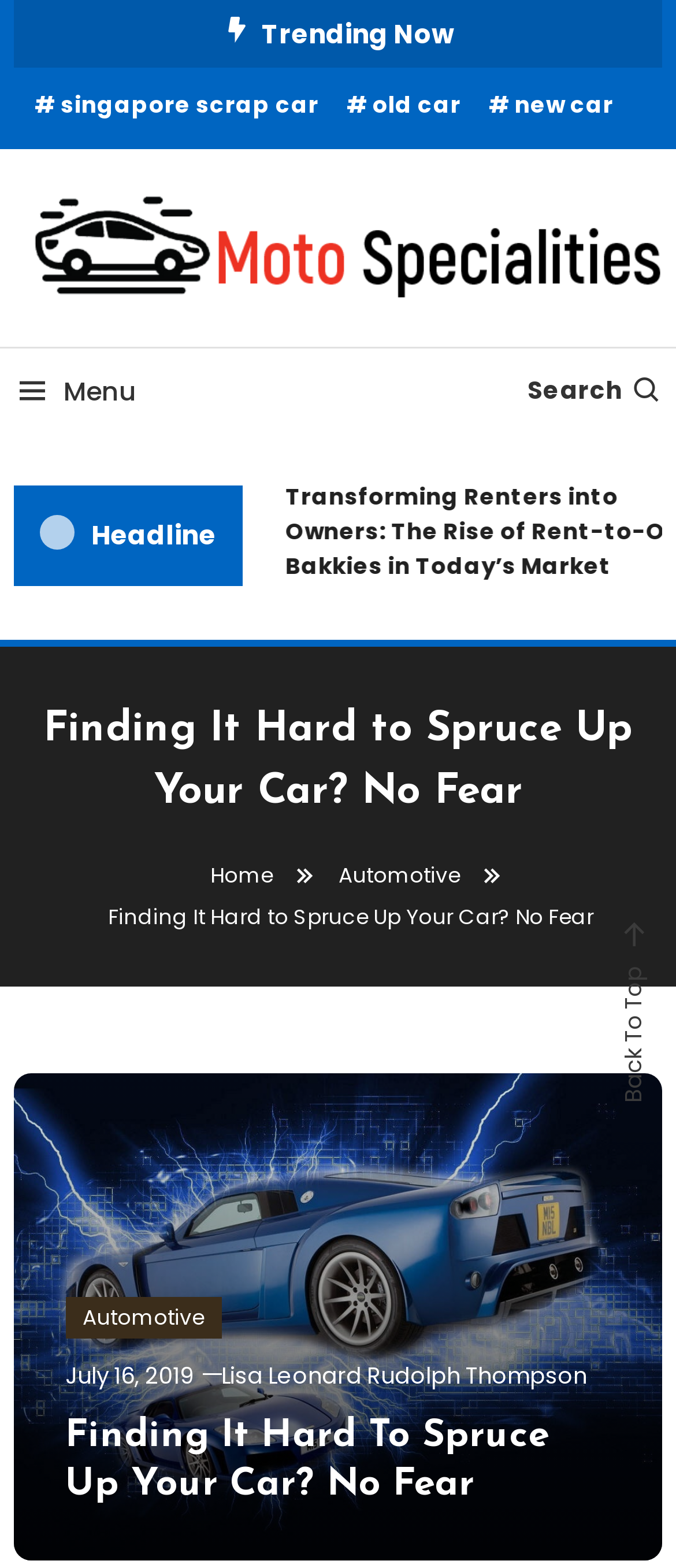Determine the heading of the webpage and extract its text content.

Finding It Hard to Spruce Up Your Car? No Fear